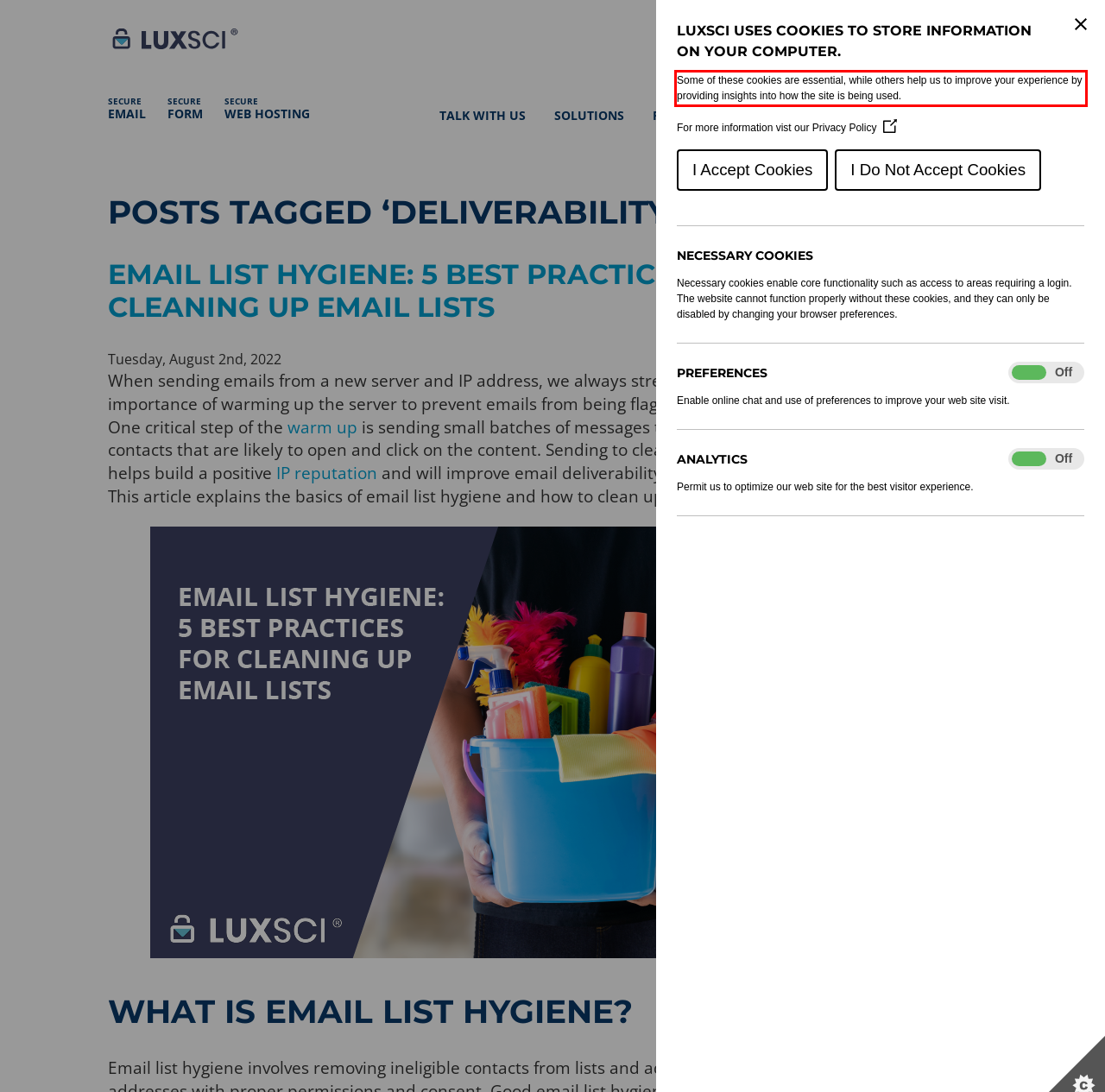You are provided with a screenshot of a webpage that includes a UI element enclosed in a red rectangle. Extract the text content inside this red rectangle.

Some of these cookies are essential, while others help us to improve your experience by providing insights into how the site is being used.